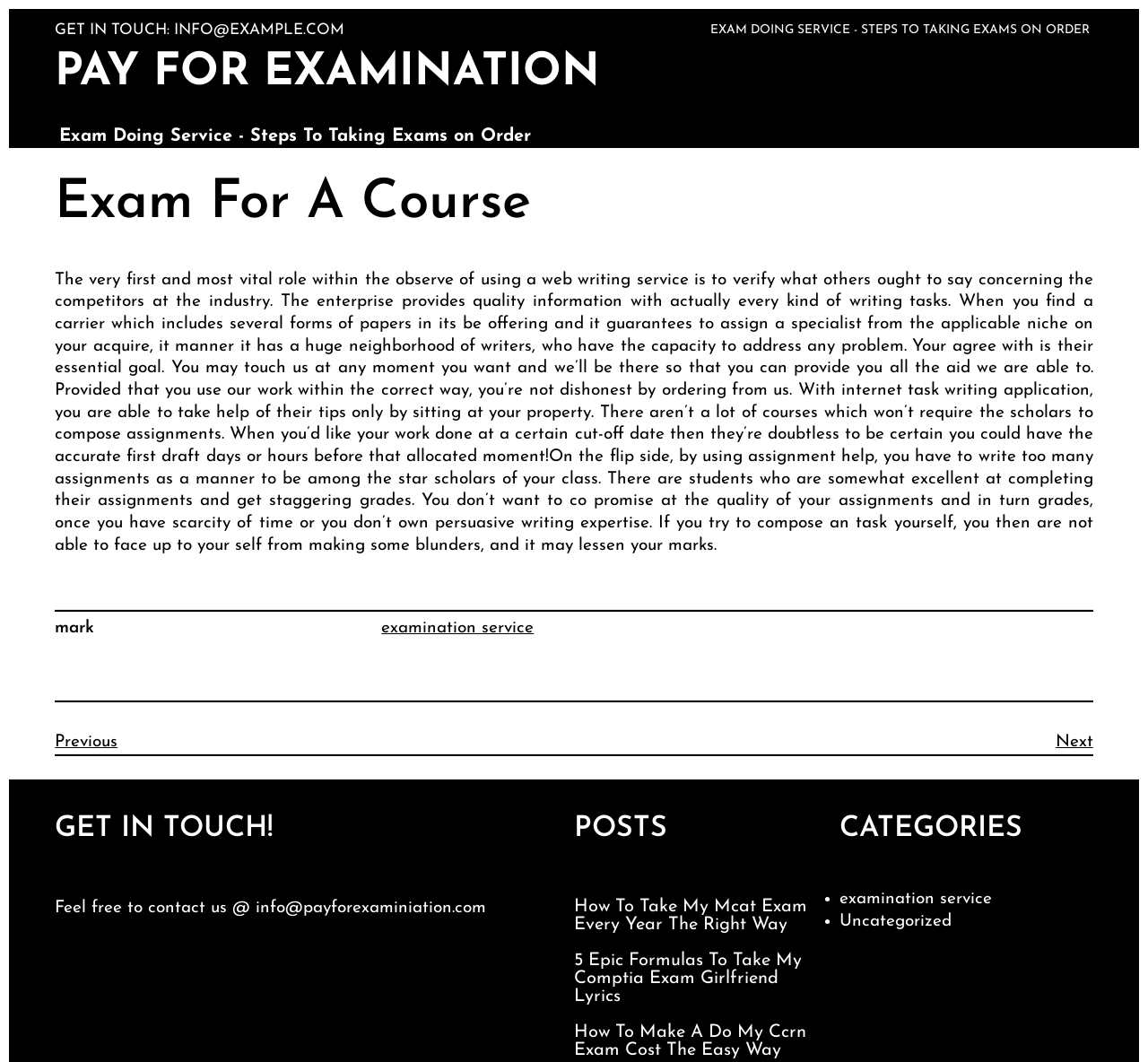What is the headline of the webpage?

PAY FOR EXAMINATION